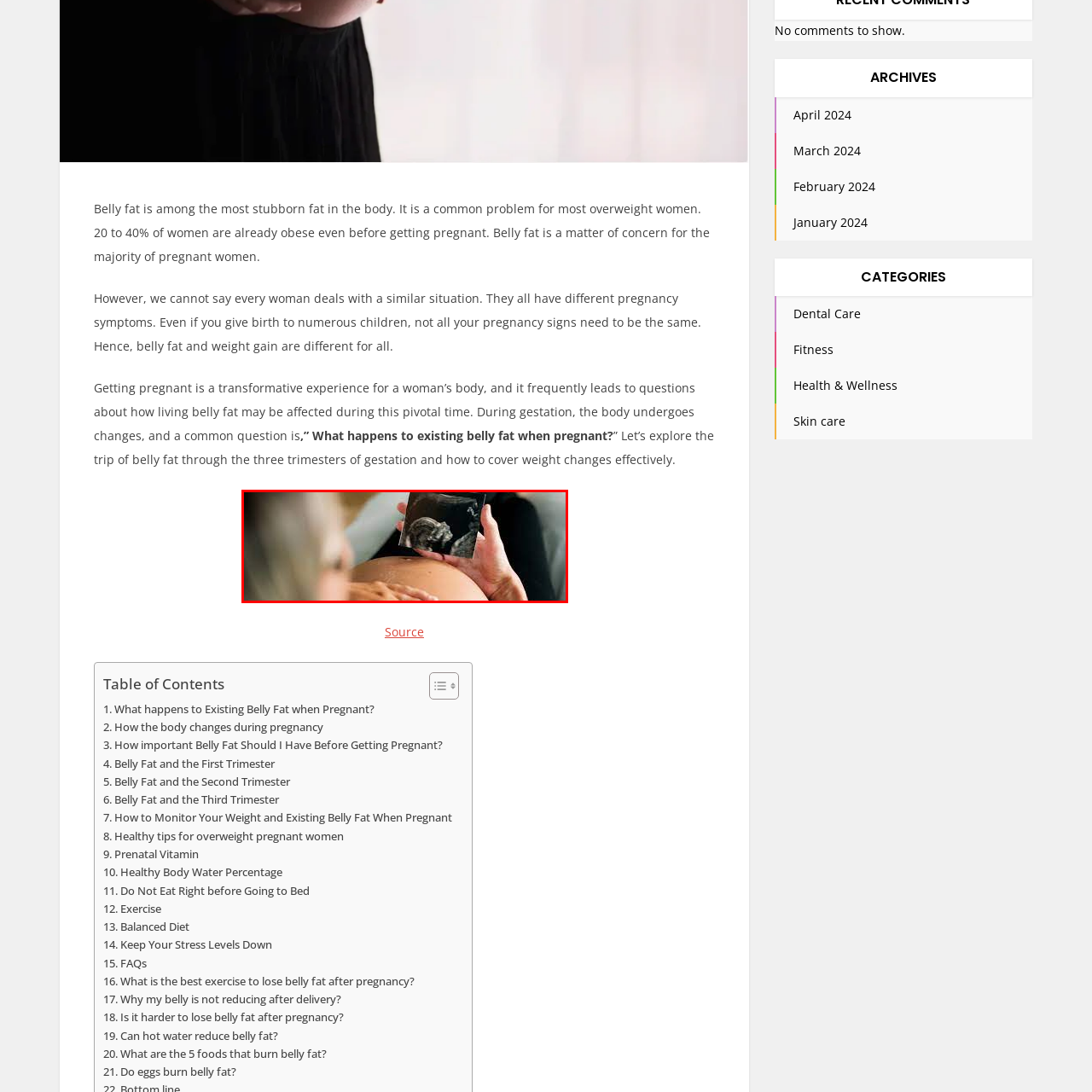Offer a detailed explanation of the elements found within the defined red outline.

The image depicts a pregnant woman gently resting her hand on her round belly while holding an ultrasound photo. This poignant moment captures the anticipation and connection of motherhood as she gazes at the image, reflecting on the changes her body is undergoing during pregnancy. The context suggests a discussion about belly fat and weight gain, topics frequently addressed among expectant mothers concerned about health and body transformation. This intimate scene emphasizes the unique experience of each woman's journey through pregnancy, highlighting both the physical and emotional aspects of this transformative period.